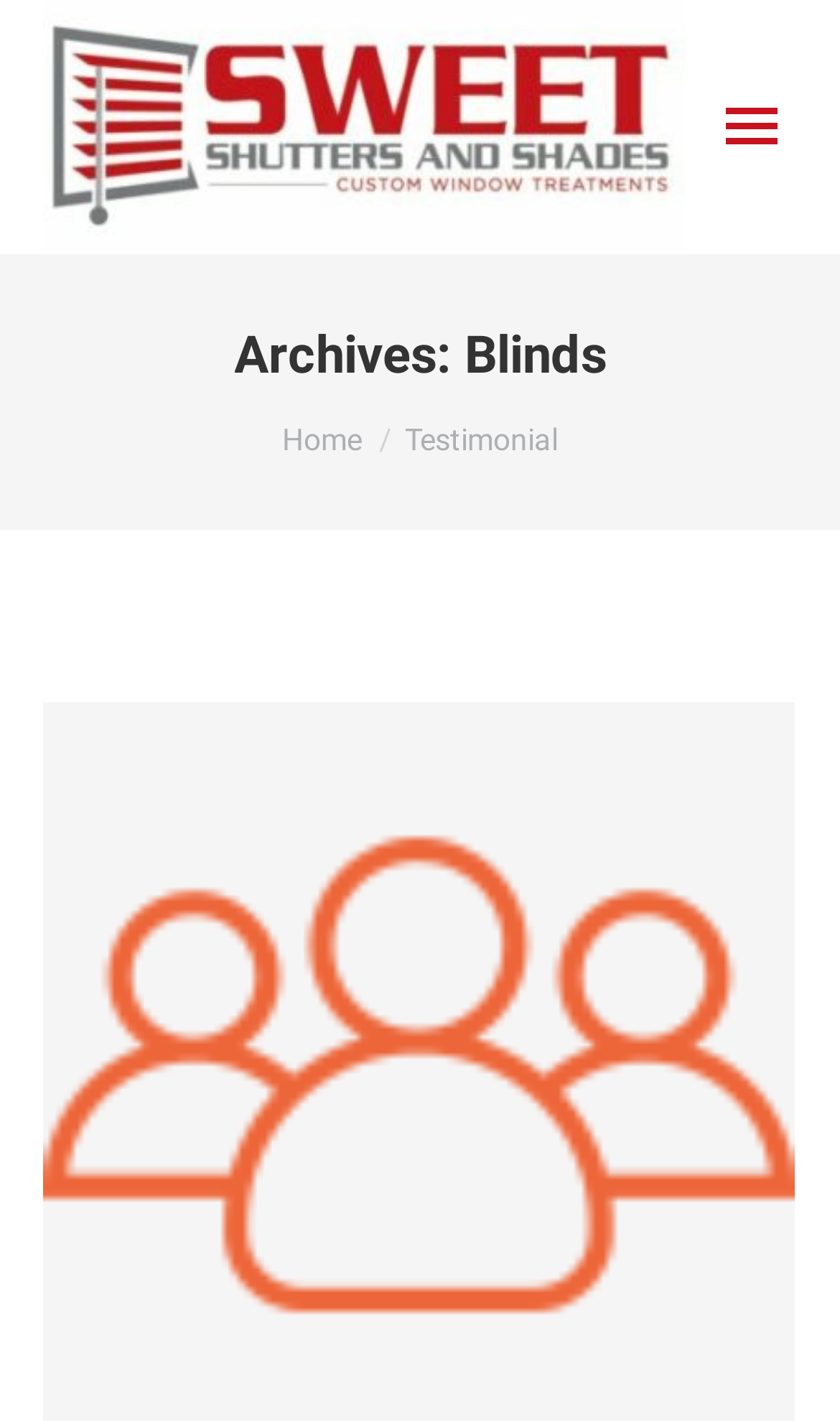How many links are there in the top navigation?
Please look at the screenshot and answer in one word or a short phrase.

3